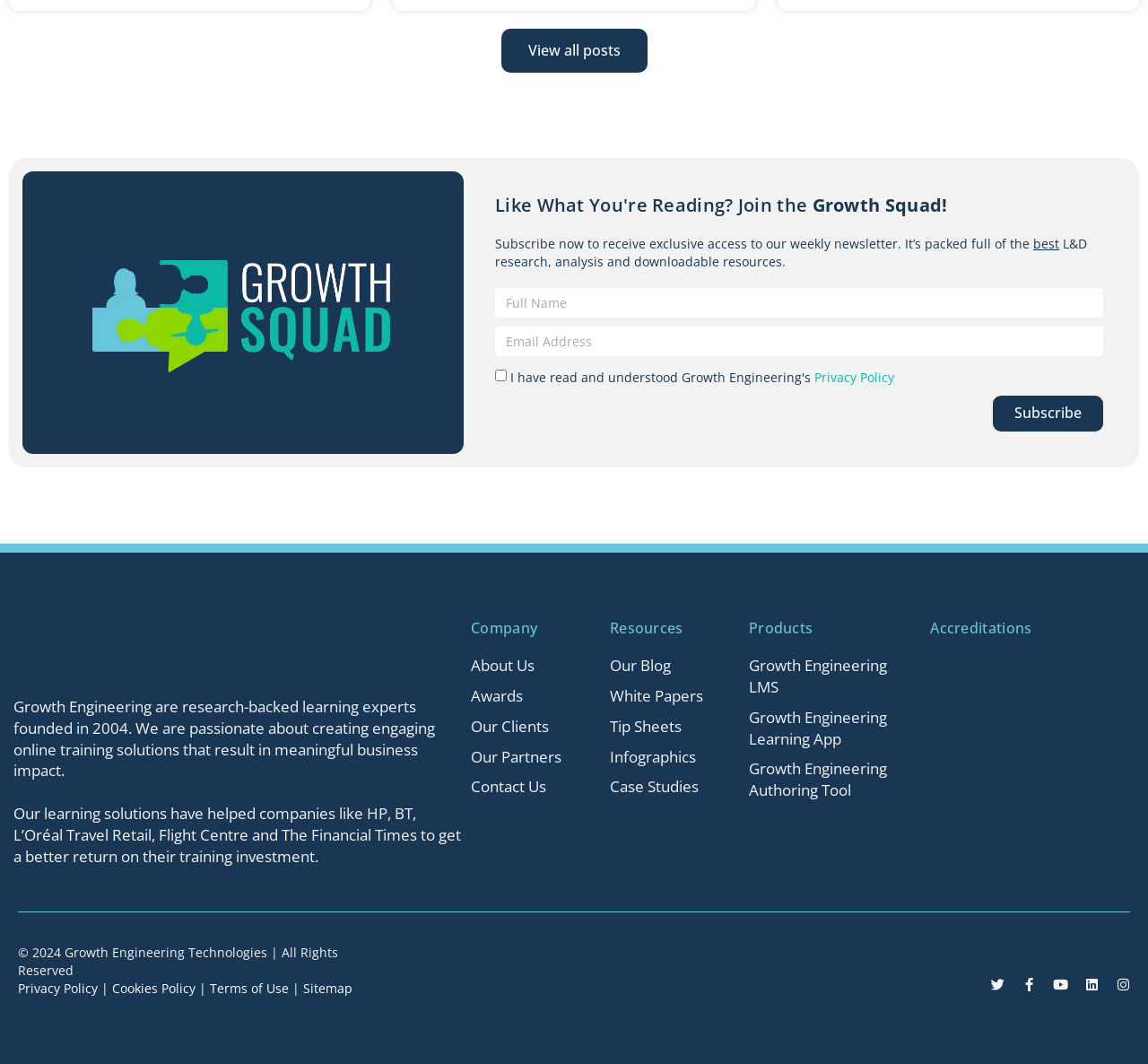Please respond to the question with a concise word or phrase:
How can I contact the company?

Contact Us